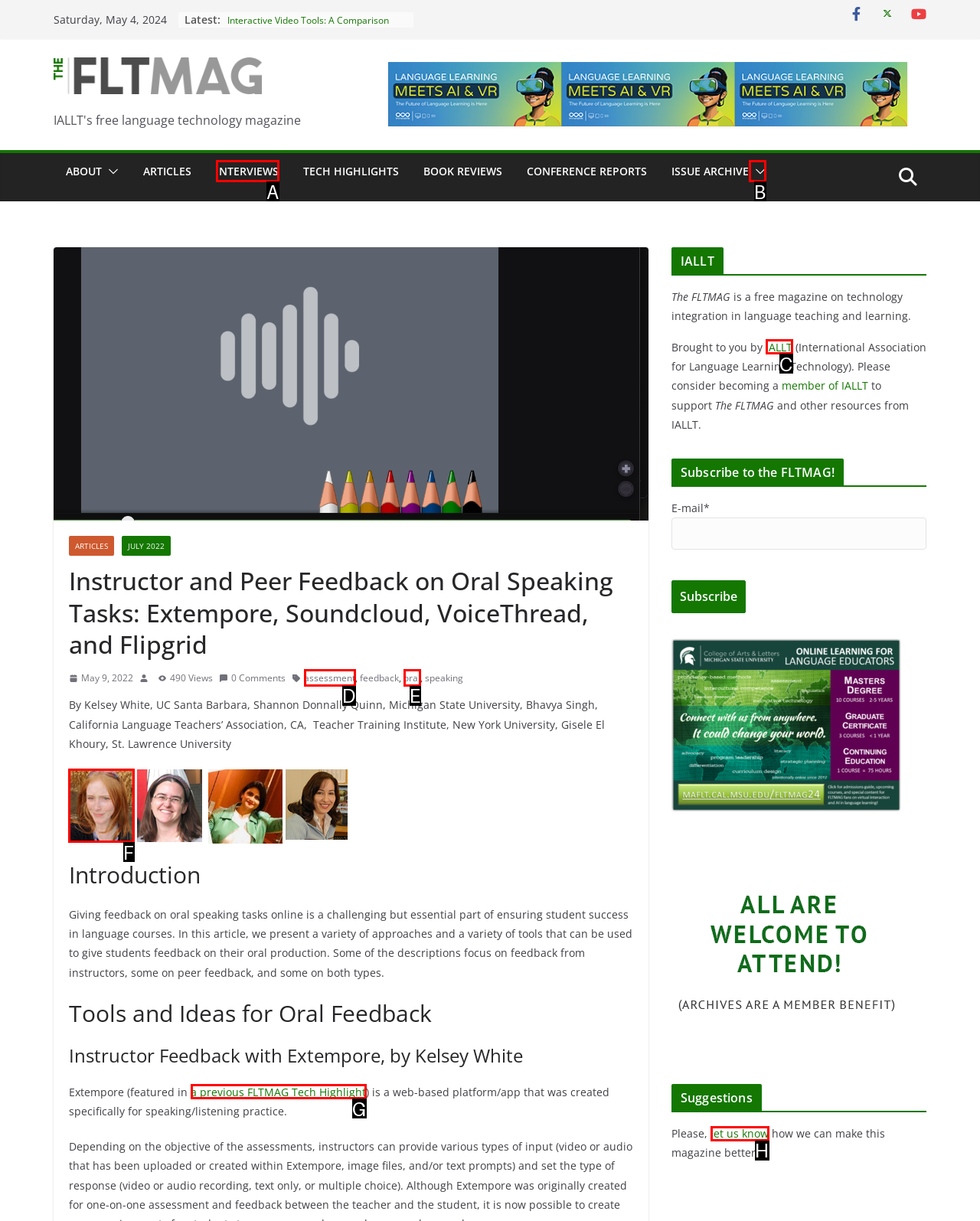Select the correct UI element to click for this task: View the image 'Kelsey White'.
Answer using the letter from the provided options.

F